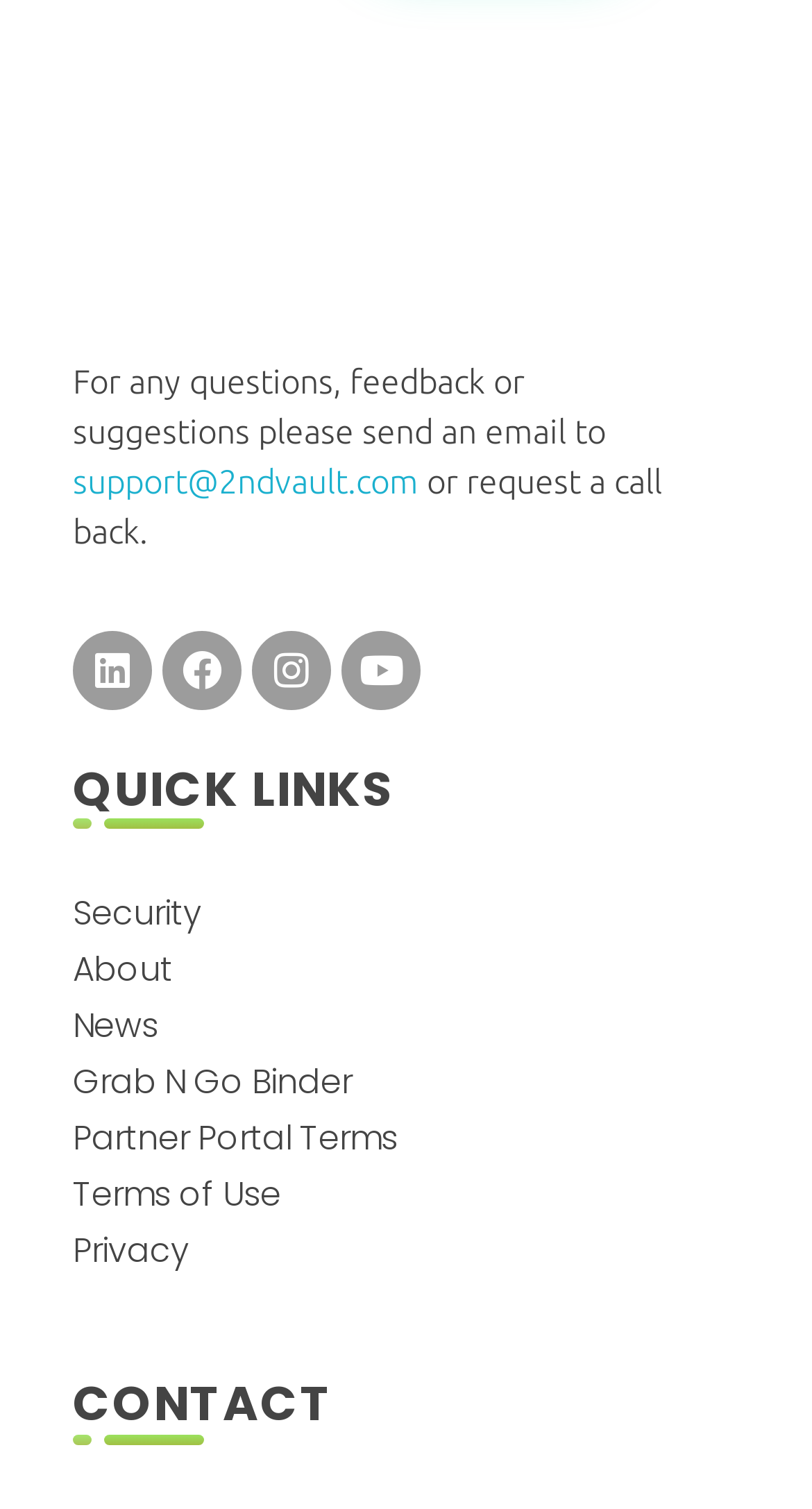Please specify the coordinates of the bounding box for the element that should be clicked to carry out this instruction: "Follow 2nd Vault on Facebook". The coordinates must be four float numbers between 0 and 1, formatted as [left, top, right, bottom].

[0.2, 0.418, 0.297, 0.47]